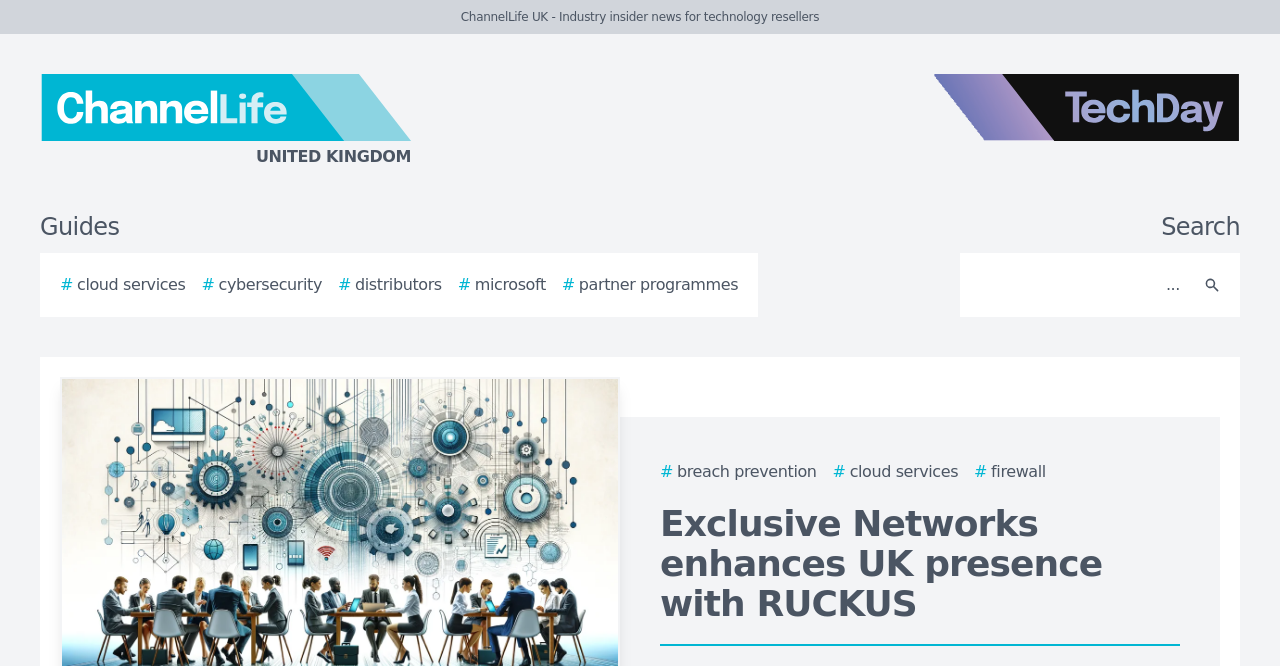Please answer the following query using a single word or phrase: 
Is the search box required?

No